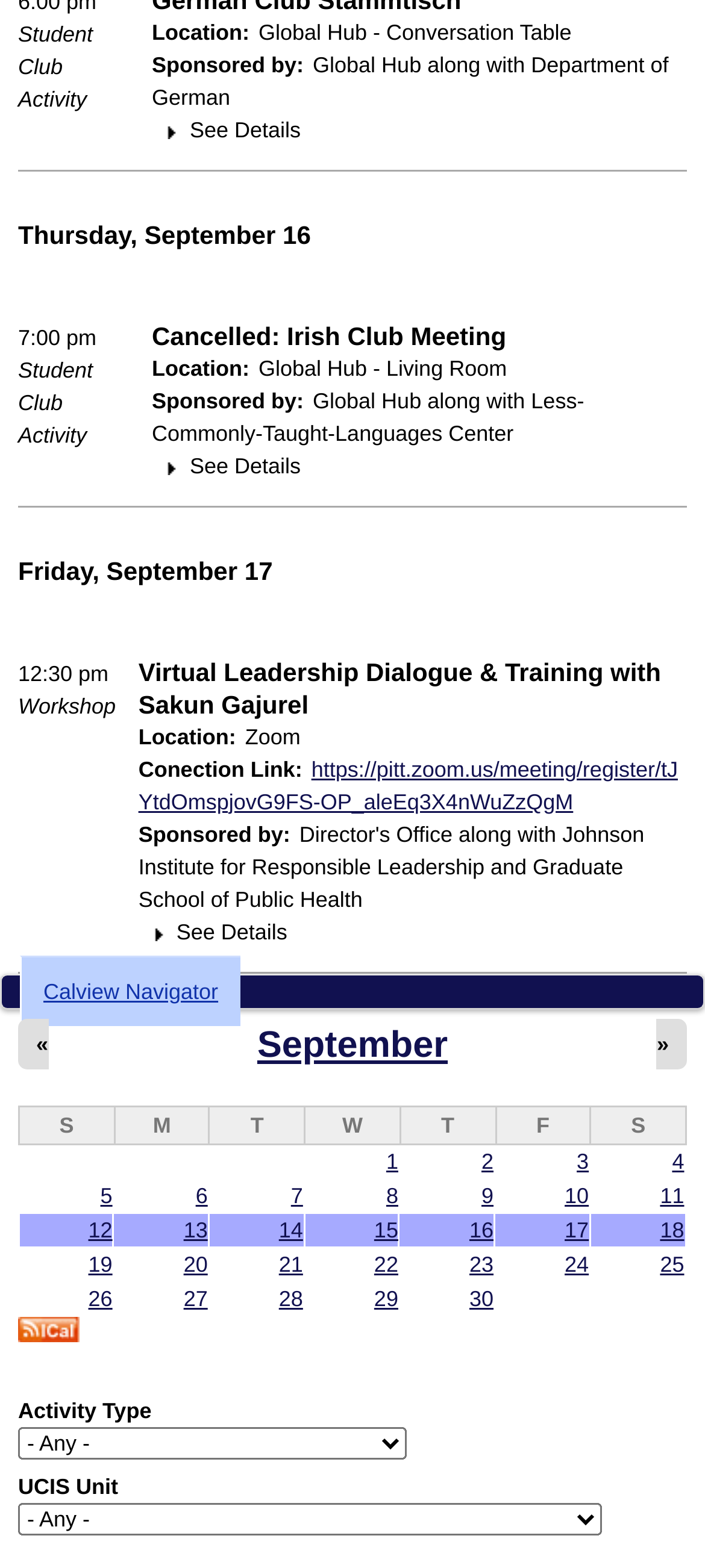Specify the bounding box coordinates of the element's area that should be clicked to execute the given instruction: "Go to September calendar". The coordinates should be four float numbers between 0 and 1, i.e., [left, top, right, bottom].

[0.365, 0.654, 0.635, 0.679]